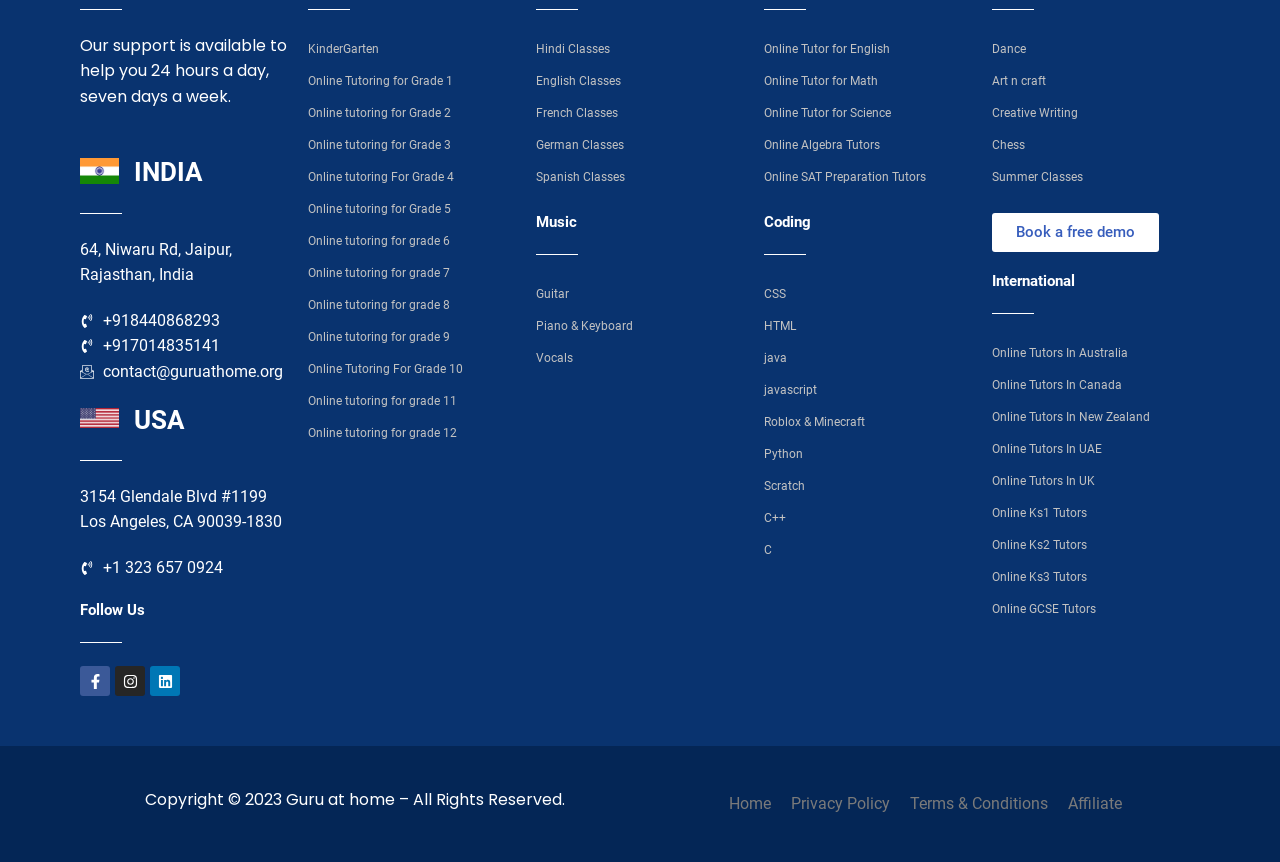Using the provided element description, identify the bounding box coordinates as (top-left x, top-left y, bottom-right x, bottom-right y). Ensure all values are between 0 and 1. Description: Online tutoring for grade 9

[0.241, 0.372, 0.403, 0.409]